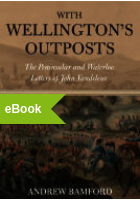Using the information in the image, give a comprehensive answer to the question: 
What is the subtitle of the eBook?

The subtitle of the eBook is indicated below the title, which mentions that it contains the letters of John Kincaid, providing more context about the content of the eBook.